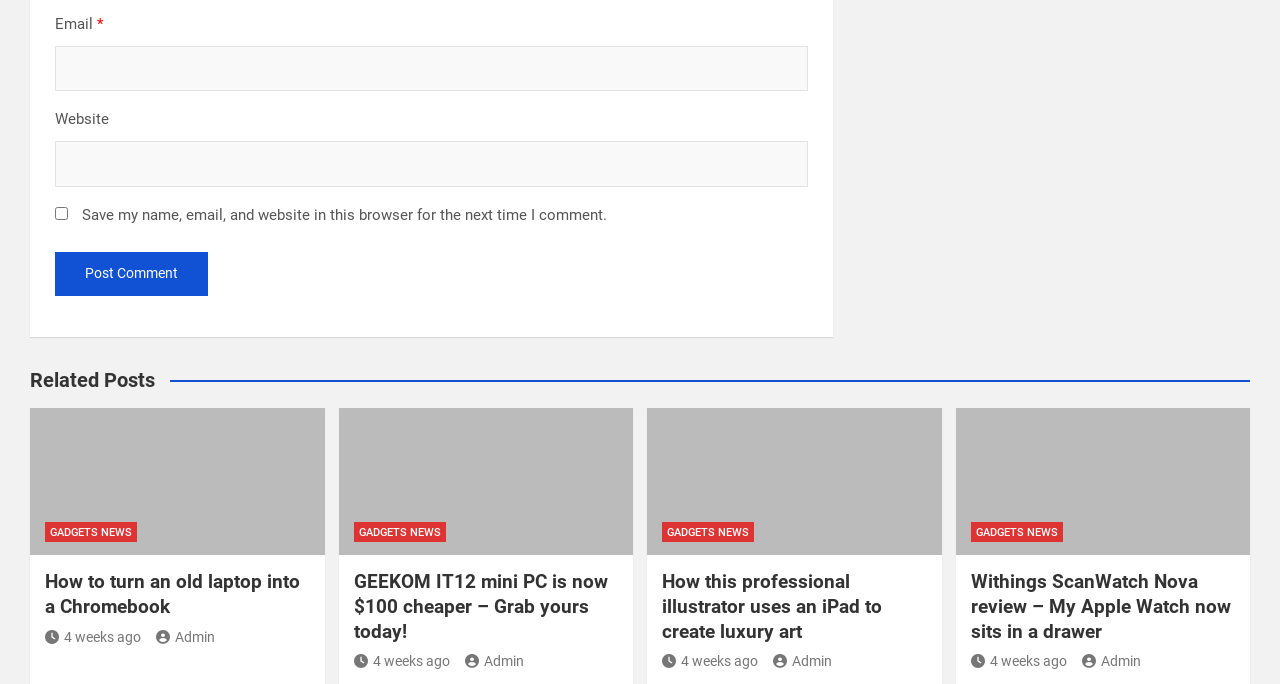Locate the bounding box coordinates of the UI element described by: "Admin". The bounding box coordinates should consist of four float numbers between 0 and 1, i.e., [left, top, right, bottom].

[0.845, 0.955, 0.891, 0.978]